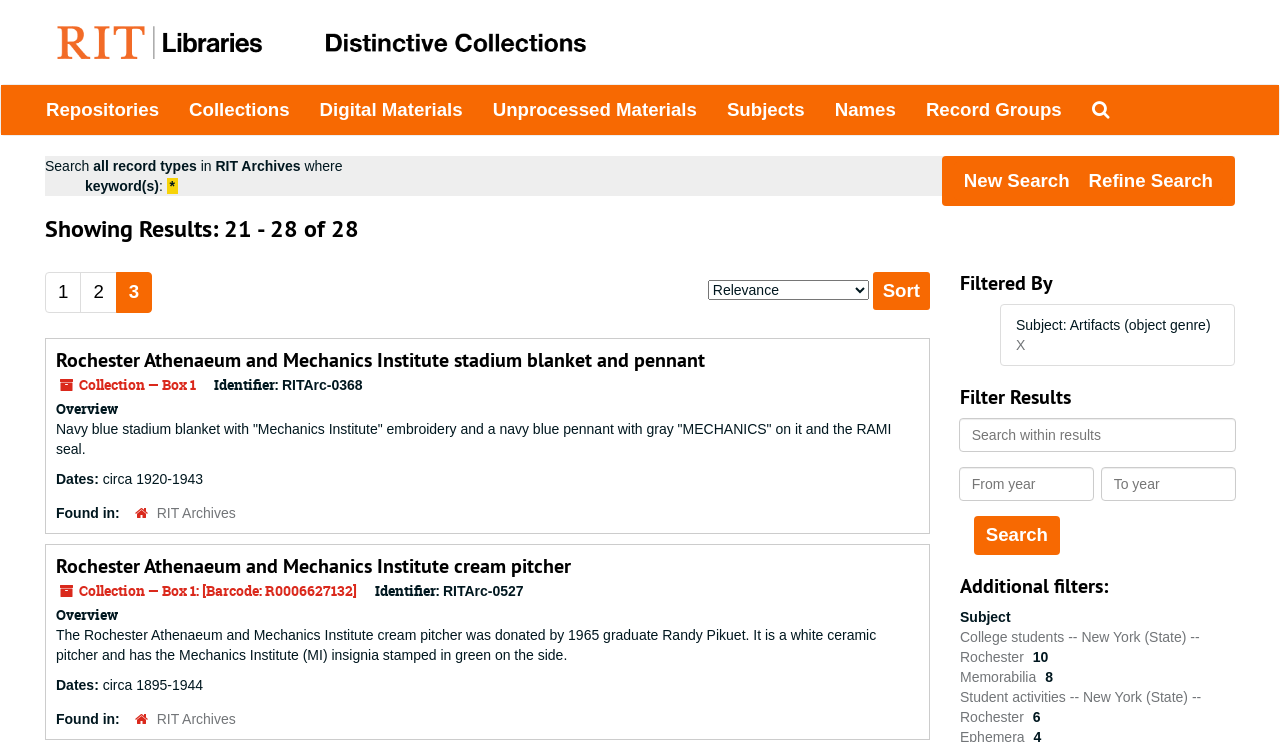Please use the details from the image to answer the following question comprehensively:
What is the identifier of the cream pitcher?

The identifier of the cream pitcher is mentioned in the text 'Identifier: RITArc-0527'.